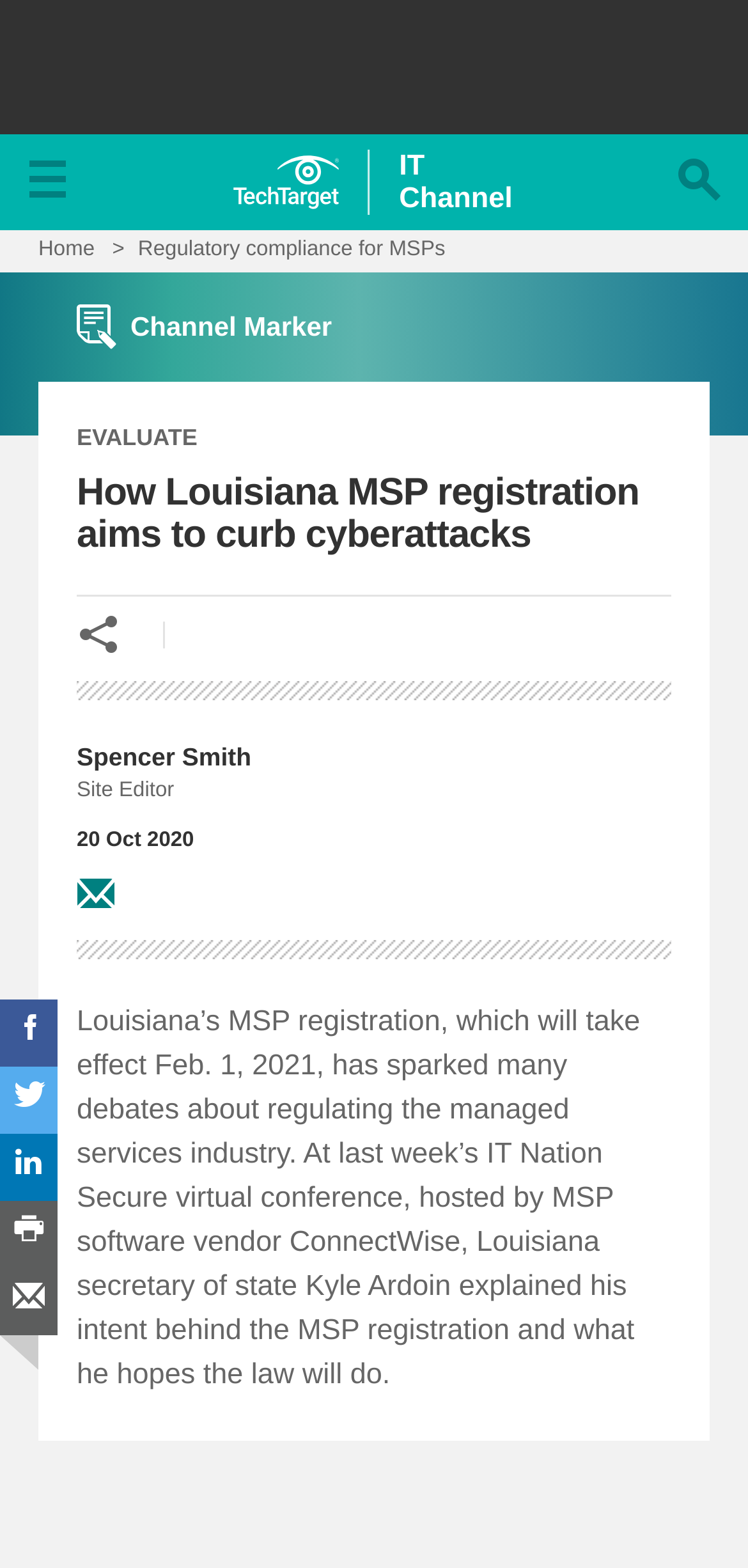What is the purpose of the MSP registration law?
Make sure to answer the question with a detailed and comprehensive explanation.

I found the purpose of the MSP registration law by looking at the article section, where I saw the text 'Louisiana’s MSP registration, which will take effect Feb. 1, 2021, has sparked many debates about regulating the managed services industry... what he hopes the law will do', indicating that the purpose of the law is to curb cyberattacks.